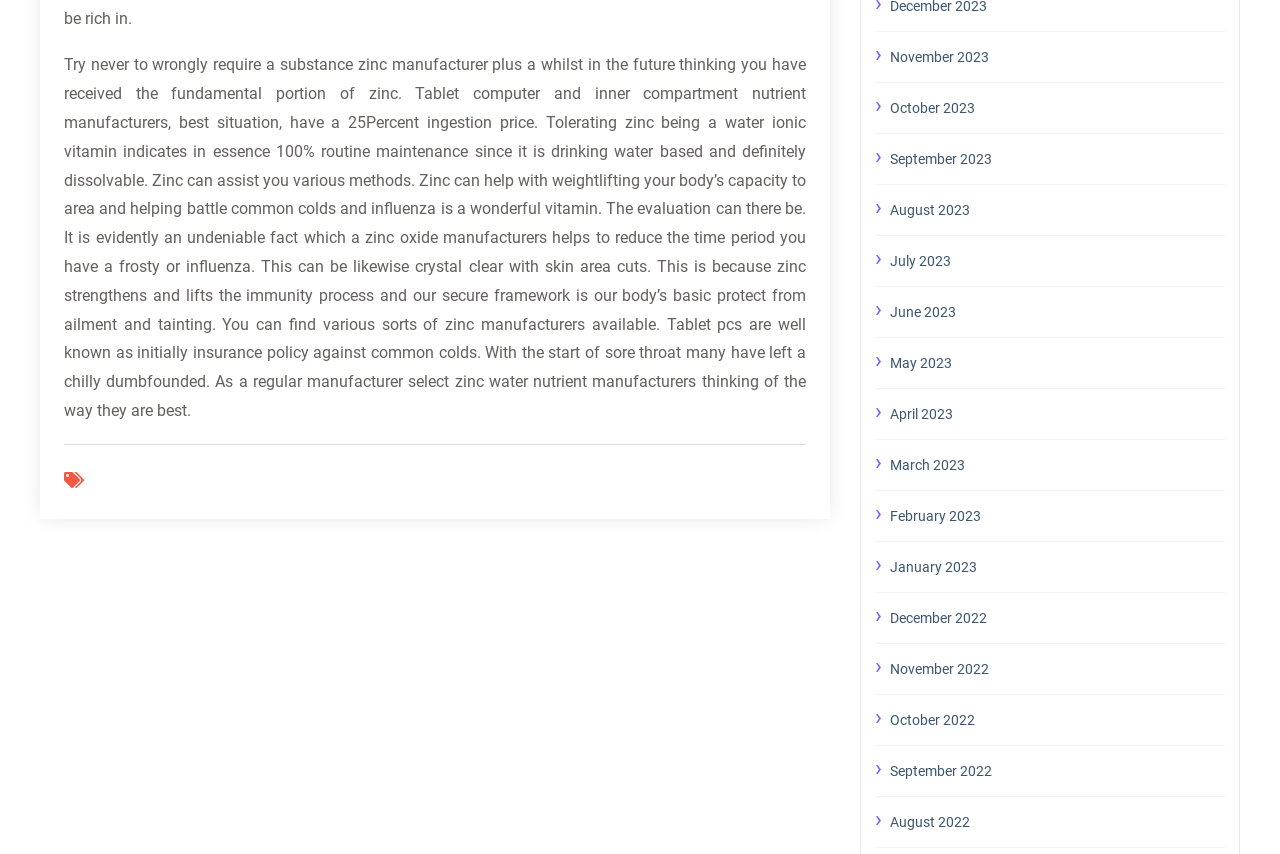Identify the bounding box coordinates of the part that should be clicked to carry out this instruction: "Click on October 2023".

[0.695, 0.111, 0.957, 0.141]